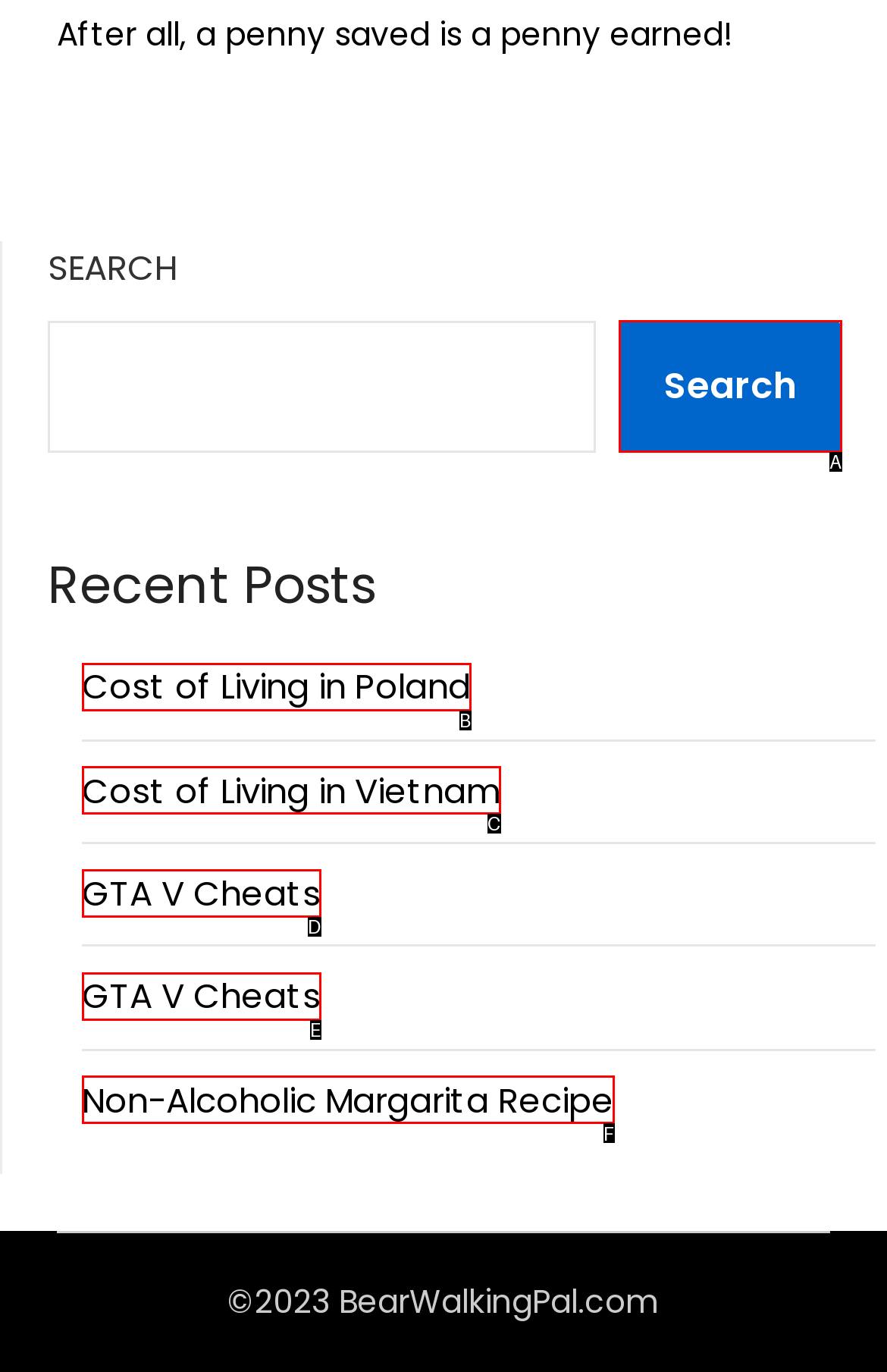Determine which option fits the following description: Search
Answer with the corresponding option's letter directly.

A